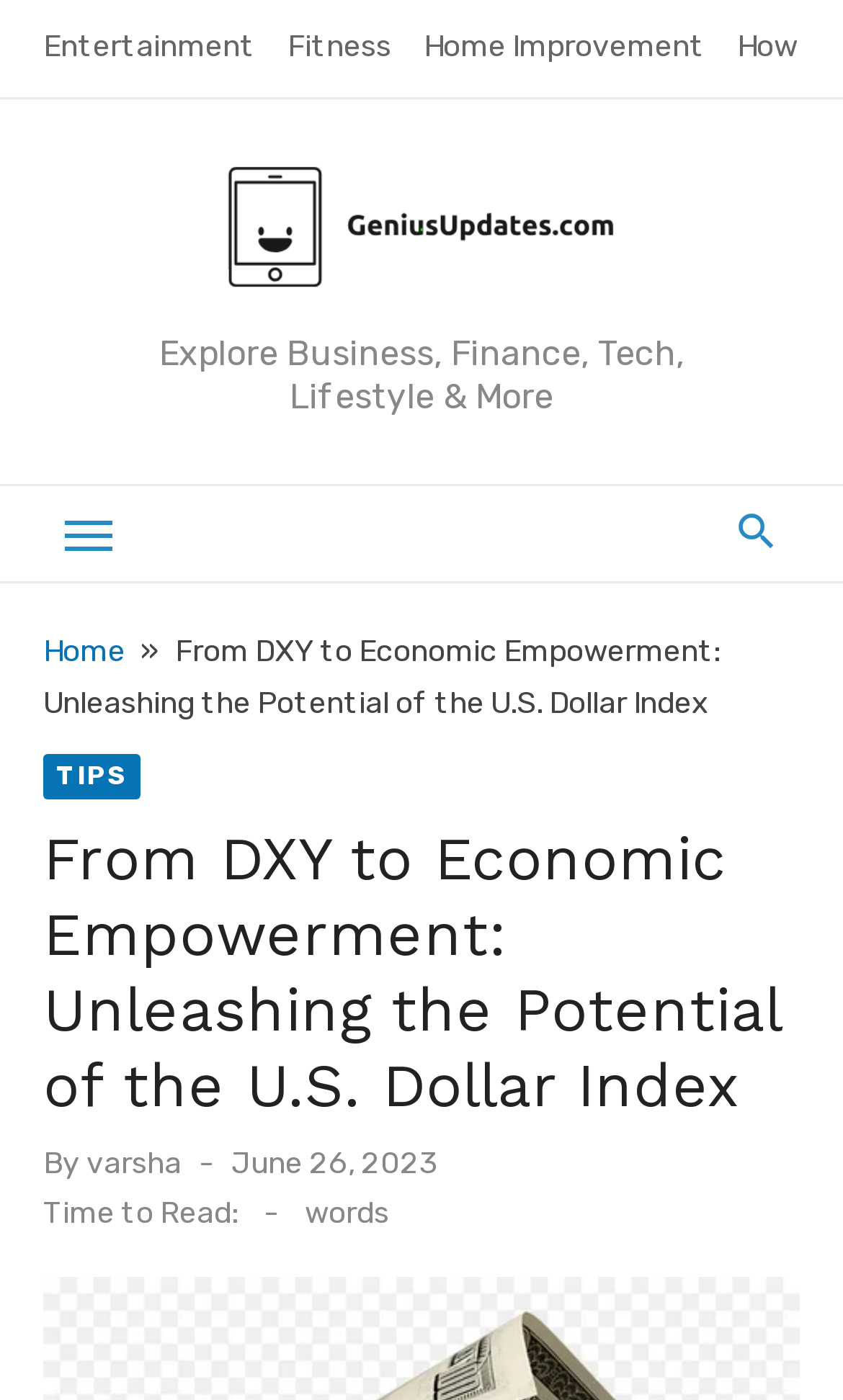Describe the entire webpage, focusing on both content and design.

The webpage appears to be an article page from a website called Genius Updates. At the top left corner, there are three links: "Entertainment", "Fitness", and "Home Improvement", which are likely categories or topics on the website. Next to these links, there is a logo of Genius Updates, which is an image with a corresponding link.

Below the logo, there is a static text that reads "Explore Business, Finance, Tech, Lifestyle & More", which suggests that the website covers a range of topics. To the left of this text, there is a menu button labeled "Menu".

The main content of the page is an article titled "From DXY to Economic Empowerment: Unleashing the Potential of the U.S. Dollar Index". The title is displayed prominently at the top of the page, with the author's name "varsha" and the date "June 26, 2023" displayed below it. The article's content is not explicitly described in the accessibility tree, but it likely discusses the topic of the U.S. Dollar Index and its impact on the economy.

There are also some additional links and text on the page, including a link to "TIPS" and a "Time to Read" section that indicates the article has a certain number of words. Overall, the page appears to be a well-structured article page with clear headings and concise text.